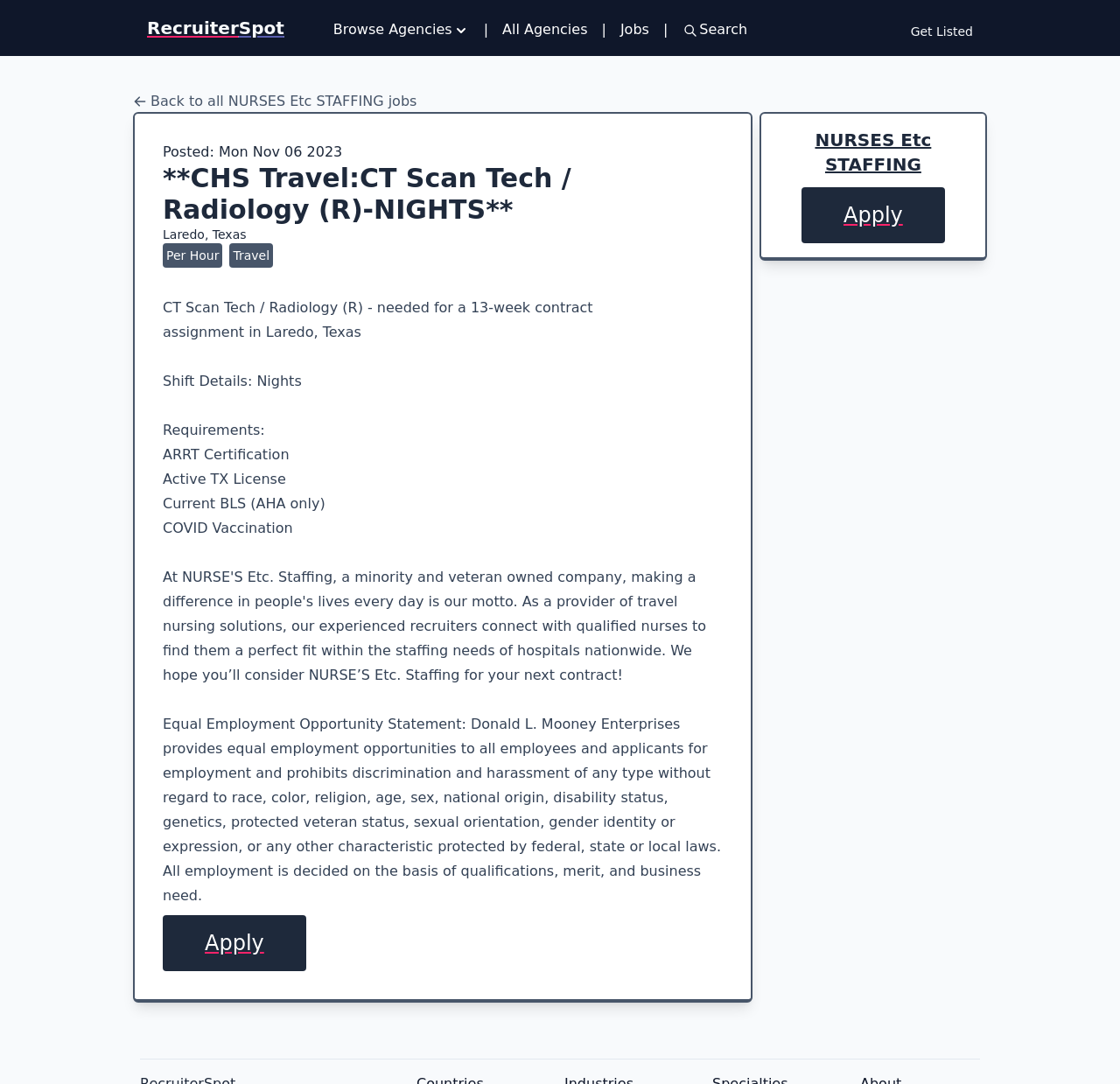What is the shift type of the job?
Using the visual information, respond with a single word or phrase.

Nights